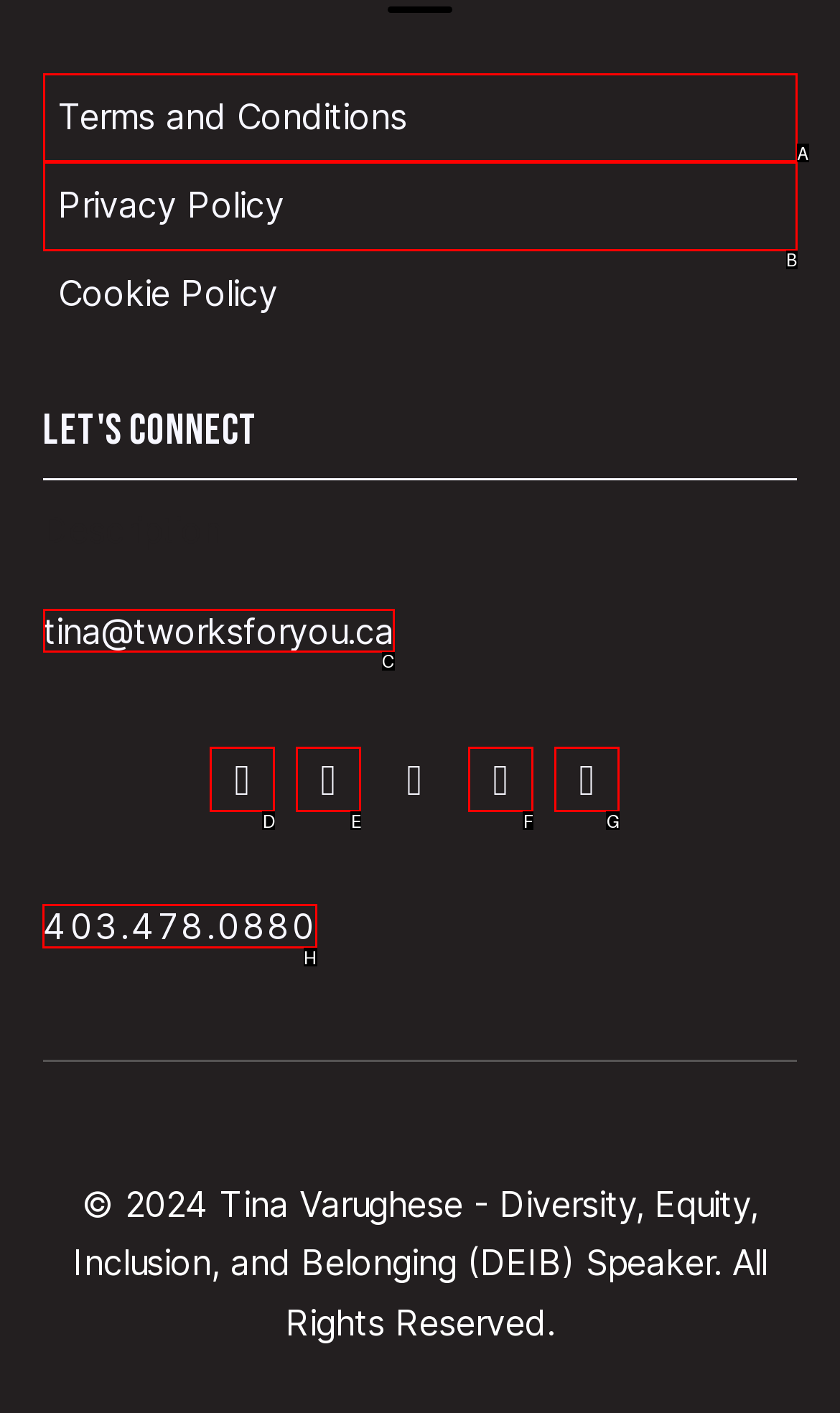Select the proper UI element to click in order to perform the following task: Call 403.478.0880. Indicate your choice with the letter of the appropriate option.

H